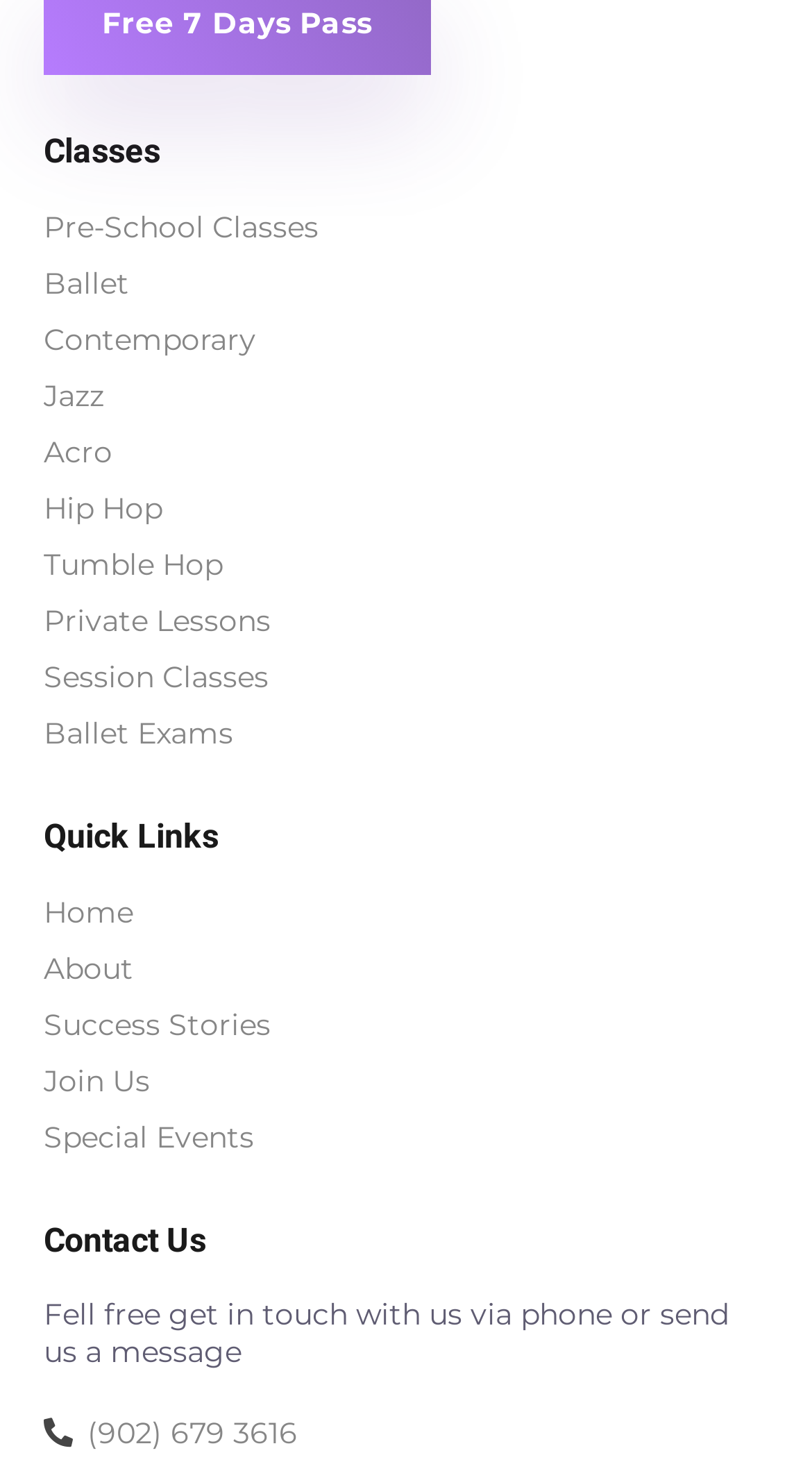Determine the bounding box coordinates of the target area to click to execute the following instruction: "Contact via phone."

[0.054, 0.968, 0.367, 0.992]